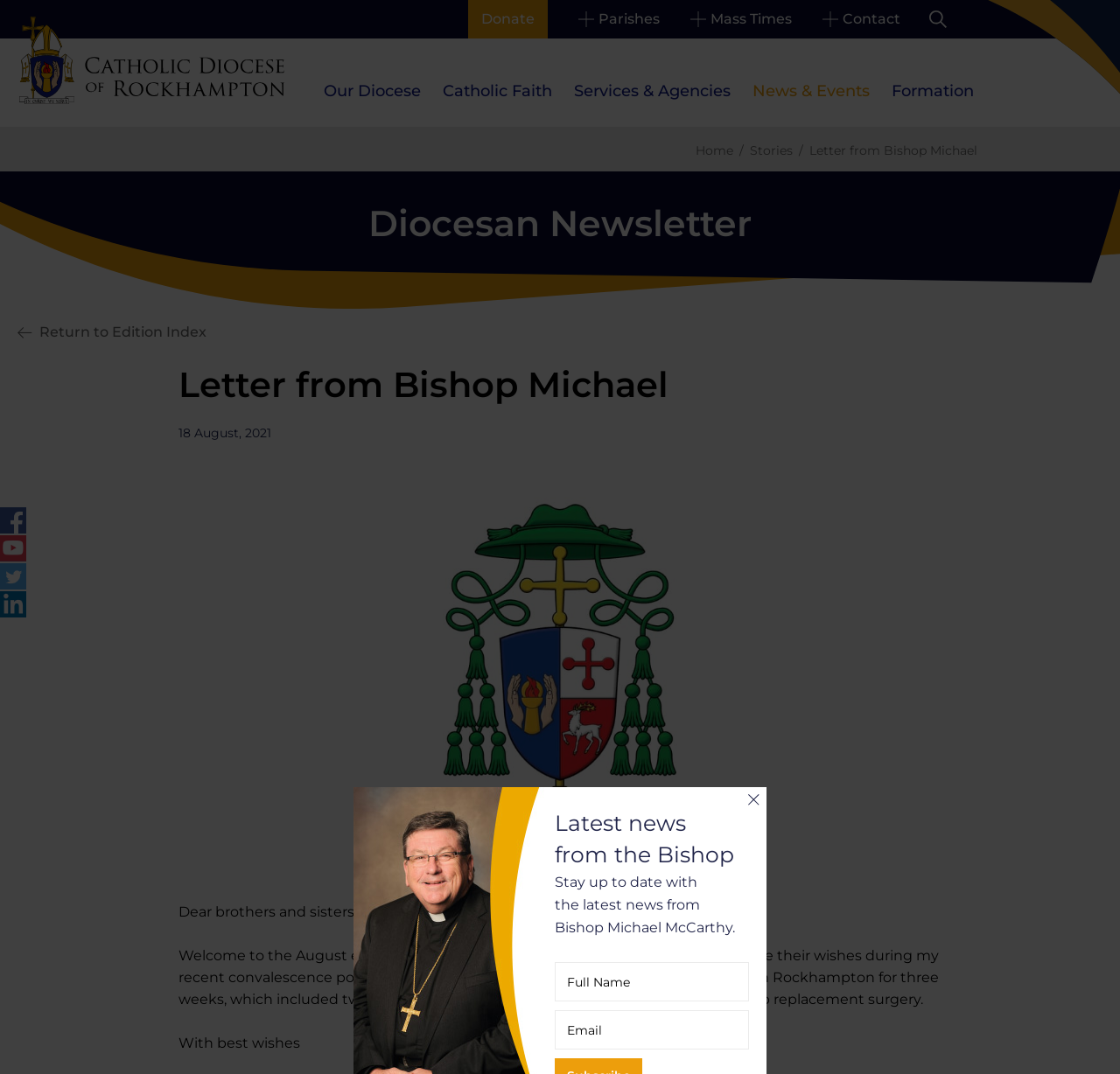Given the description Services & Agencies, predict the bounding box coordinates of the UI element. Ensure the coordinates are in the format (top-left x, top-left y, bottom-right x, bottom-right y) and all values are between 0 and 1.

[0.512, 0.076, 0.652, 0.094]